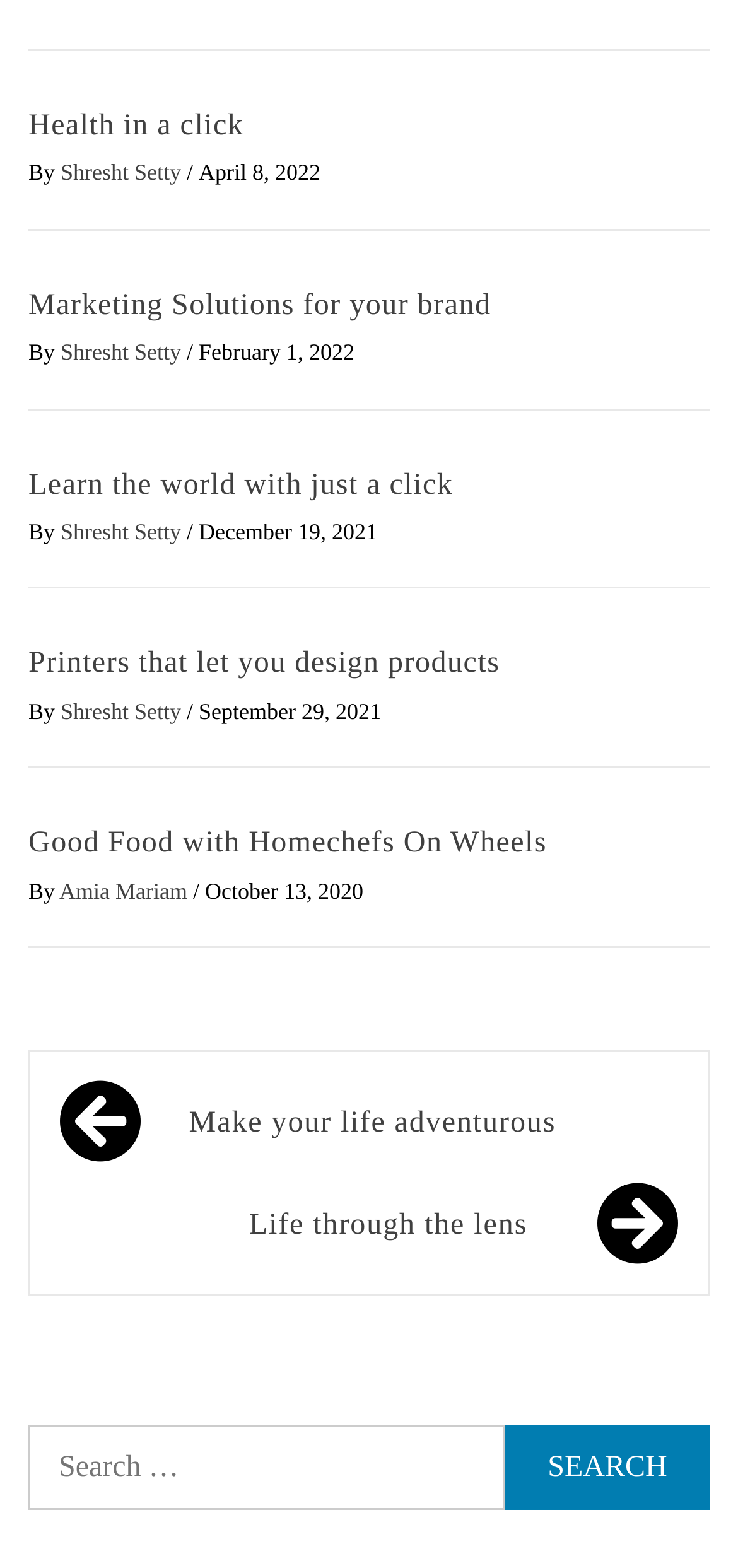Who is the author of the second article?
Give a comprehensive and detailed explanation for the question.

The author of the second article can be found by looking at the link element with the text 'Shresht Setty' which is located below the heading element with the text 'Marketing Solutions for your brand'.